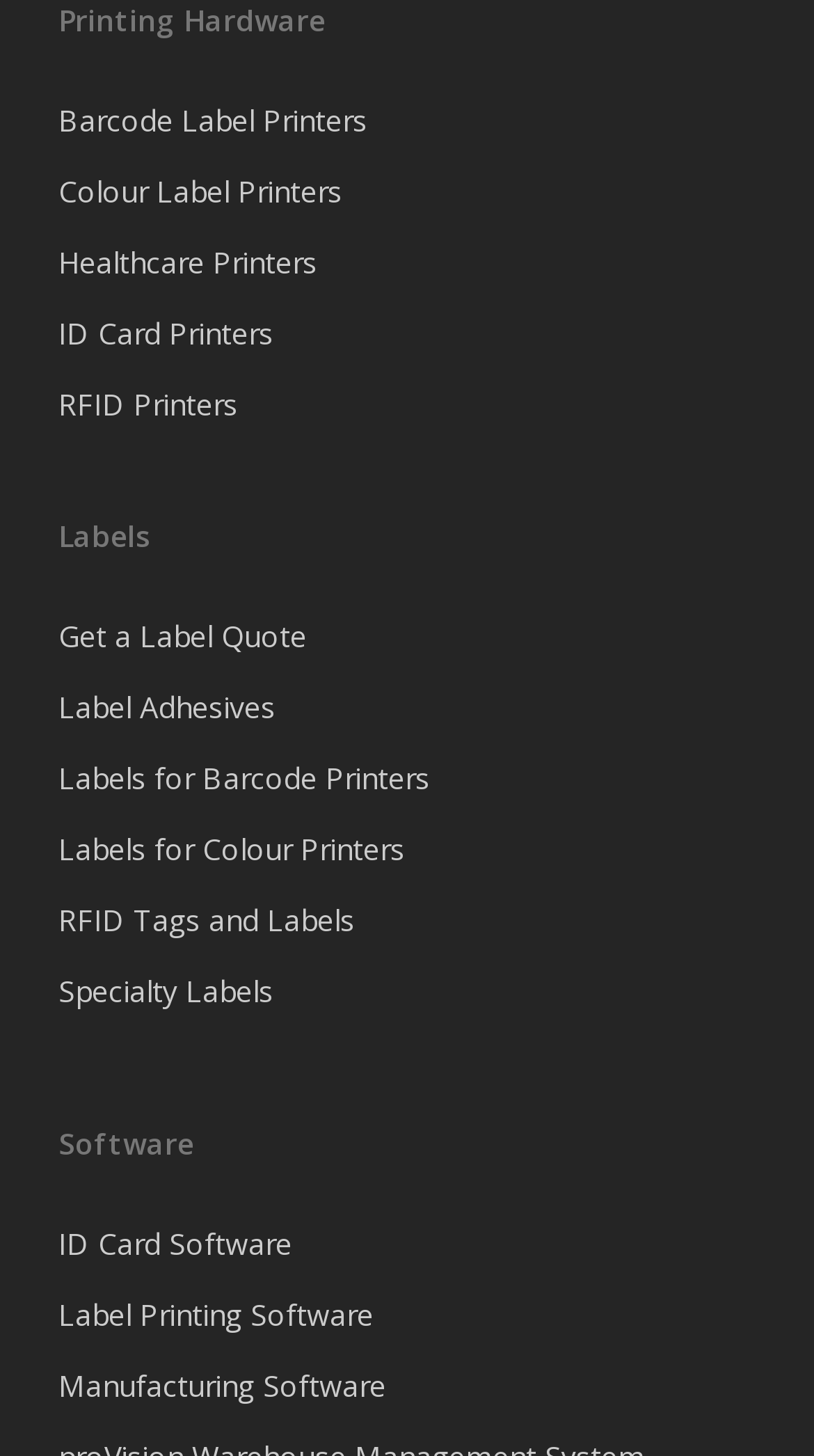Please pinpoint the bounding box coordinates for the region I should click to adhere to this instruction: "View Healthcare Printers".

[0.072, 0.162, 0.928, 0.199]